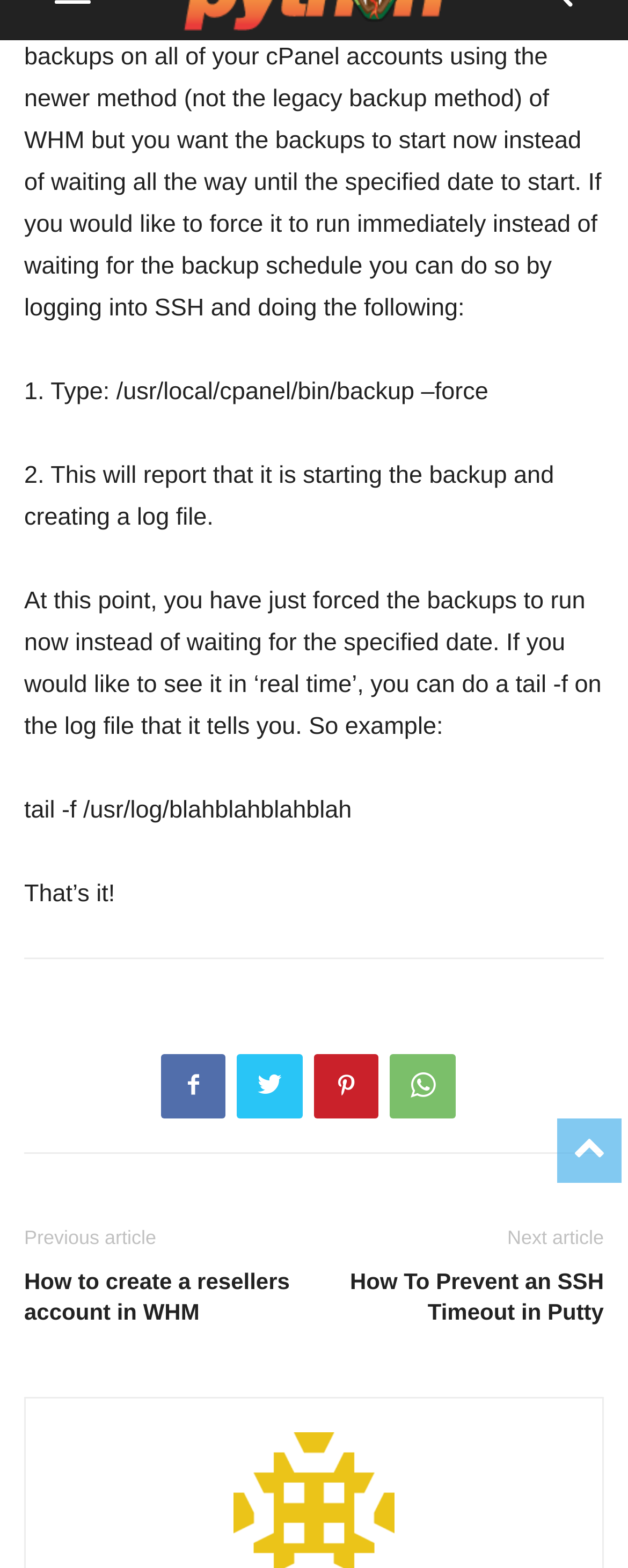Refer to the element description Main Menu and identify the corresponding bounding box in the screenshot. Format the coordinates as (top-left x, top-left y, bottom-right x, bottom-right y) with values in the range of 0 to 1.

None